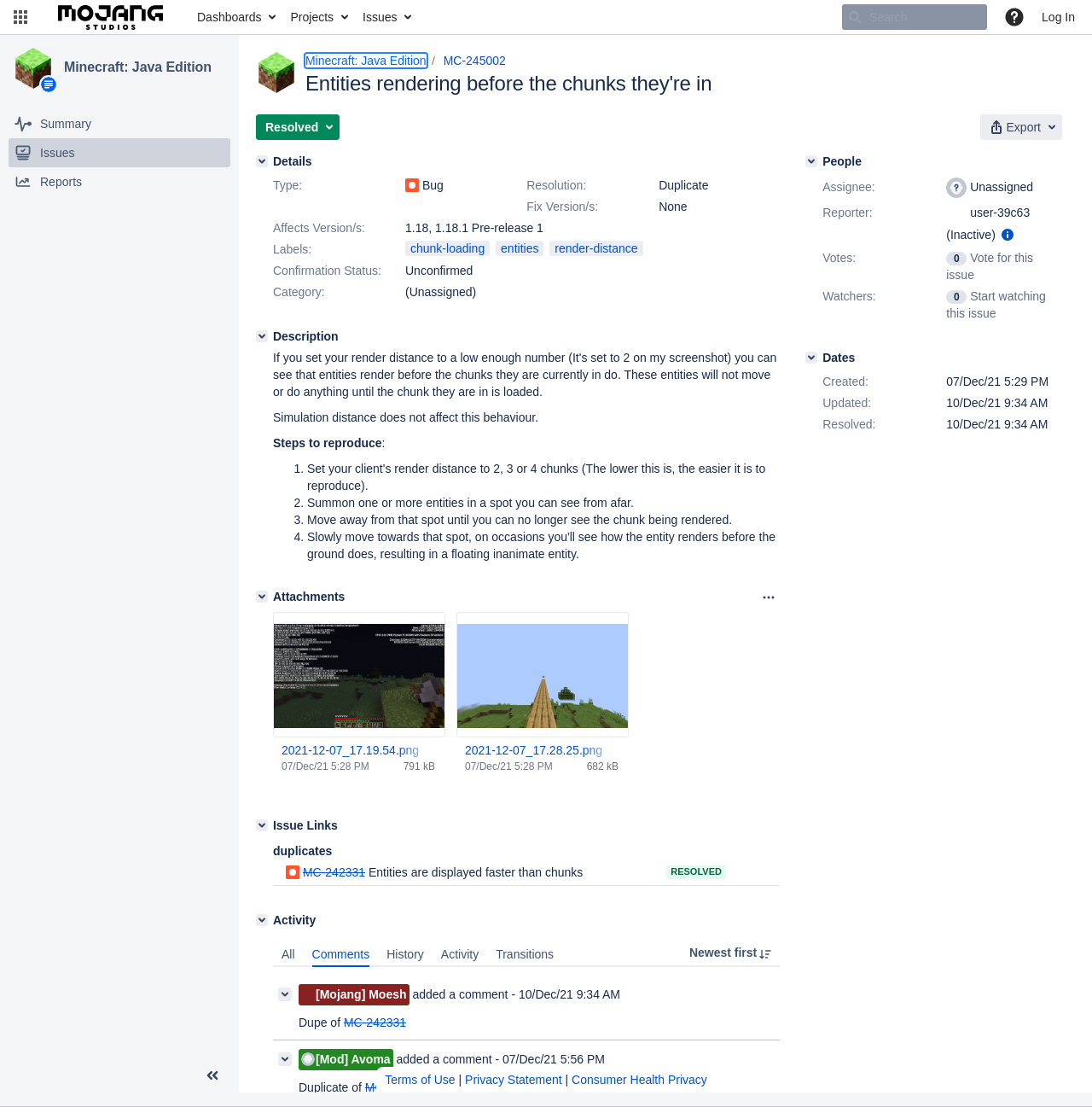Calculate the bounding box coordinates for the UI element based on the following description: "aria-label="Go to home page"". Ensure the coordinates are four float numbers between 0 and 1, i.e., [left, top, right, bottom].

[0.045, 0.0, 0.157, 0.031]